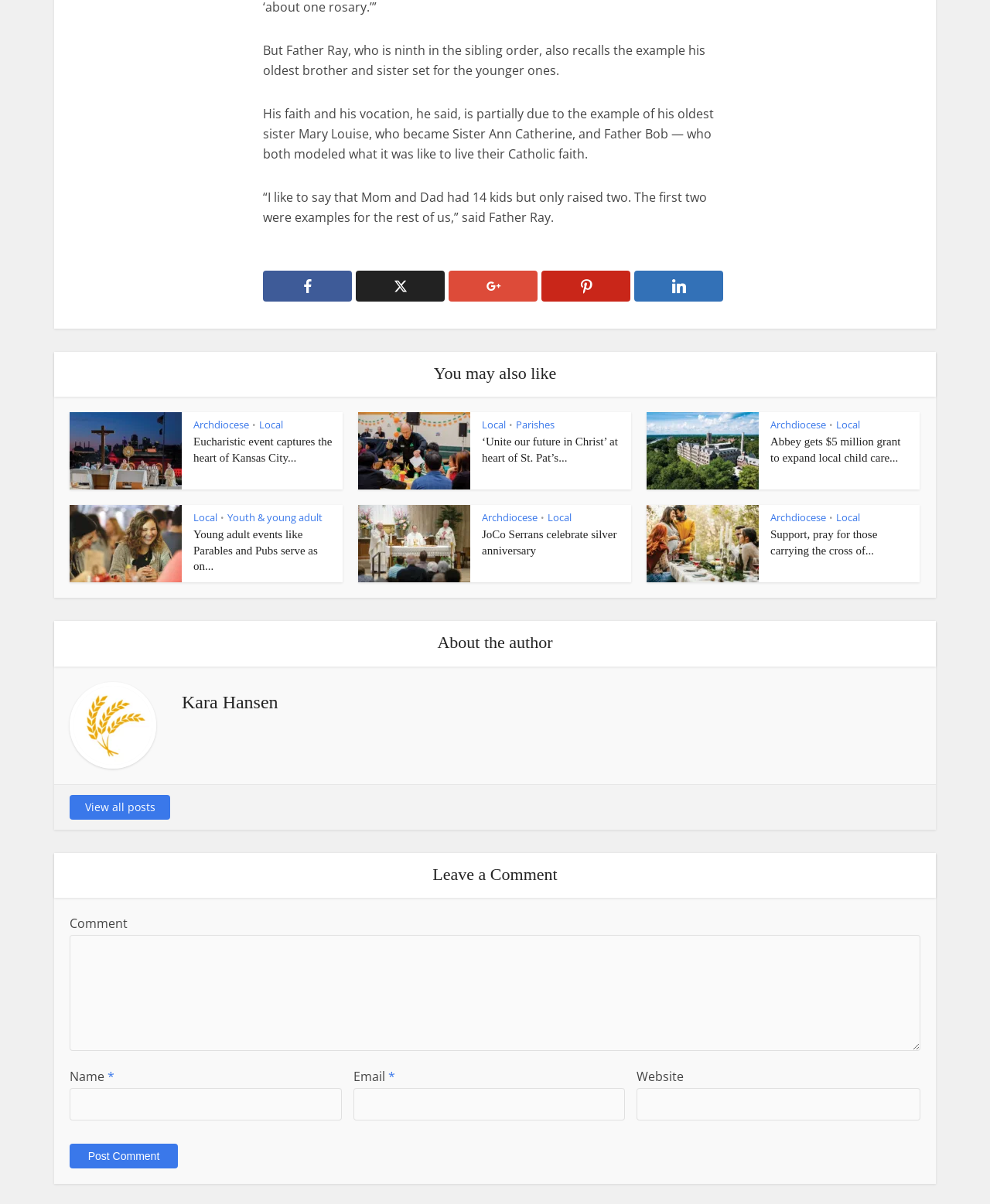For the given element description parent_node: Name * name="author", determine the bounding box coordinates of the UI element. The coordinates should follow the format (top-left x, top-left y, bottom-right x, bottom-right y) and be within the range of 0 to 1.

[0.07, 0.904, 0.345, 0.93]